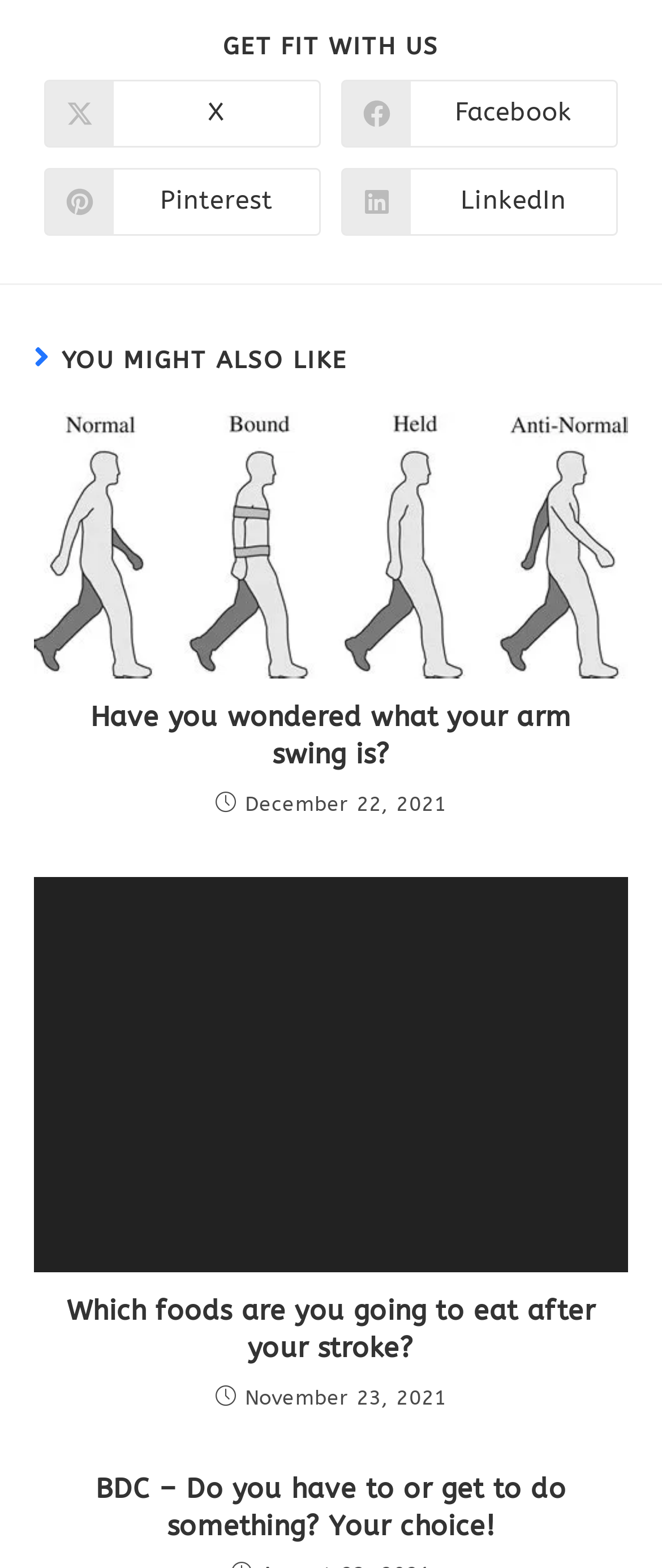When was the second article published?
Your answer should be a single word or phrase derived from the screenshot.

November 23, 2021